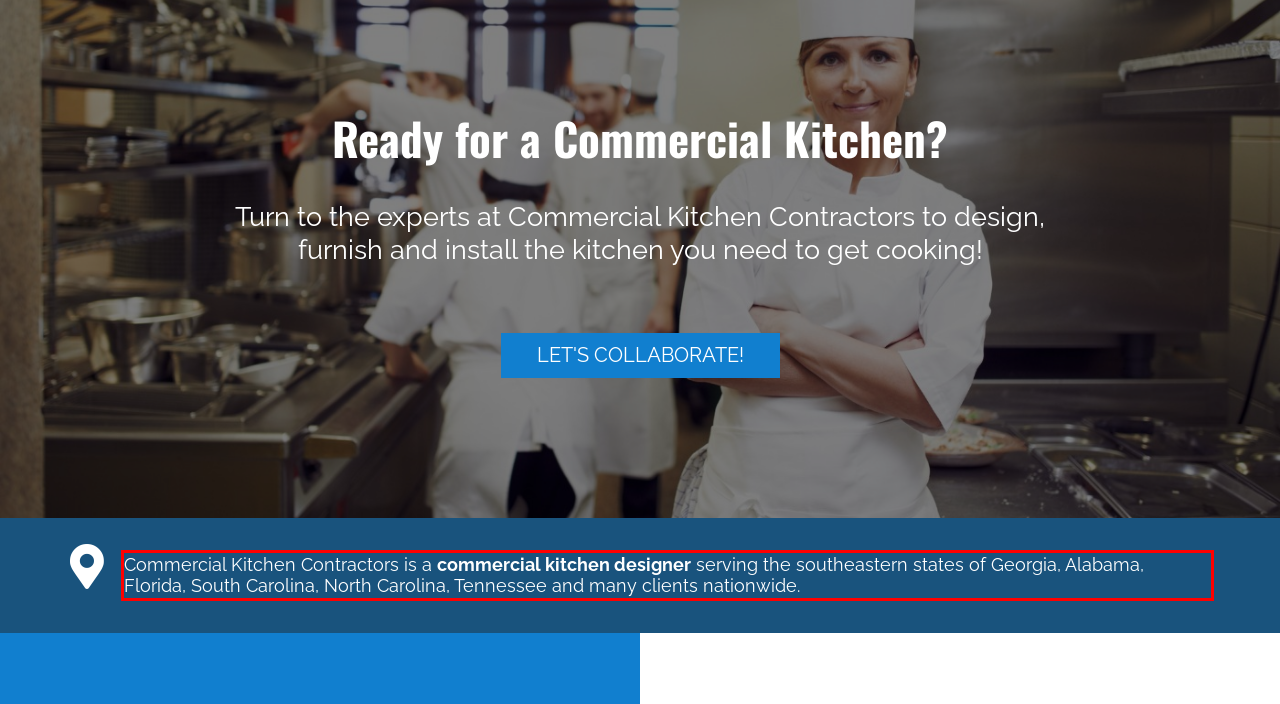Please extract the text content from the UI element enclosed by the red rectangle in the screenshot.

Commercial Kitchen Contractors is a commercial kitchen designer serving the southeastern states of Georgia, Alabama, Florida, South Carolina, North Carolina, Tennessee and many clients nationwide.